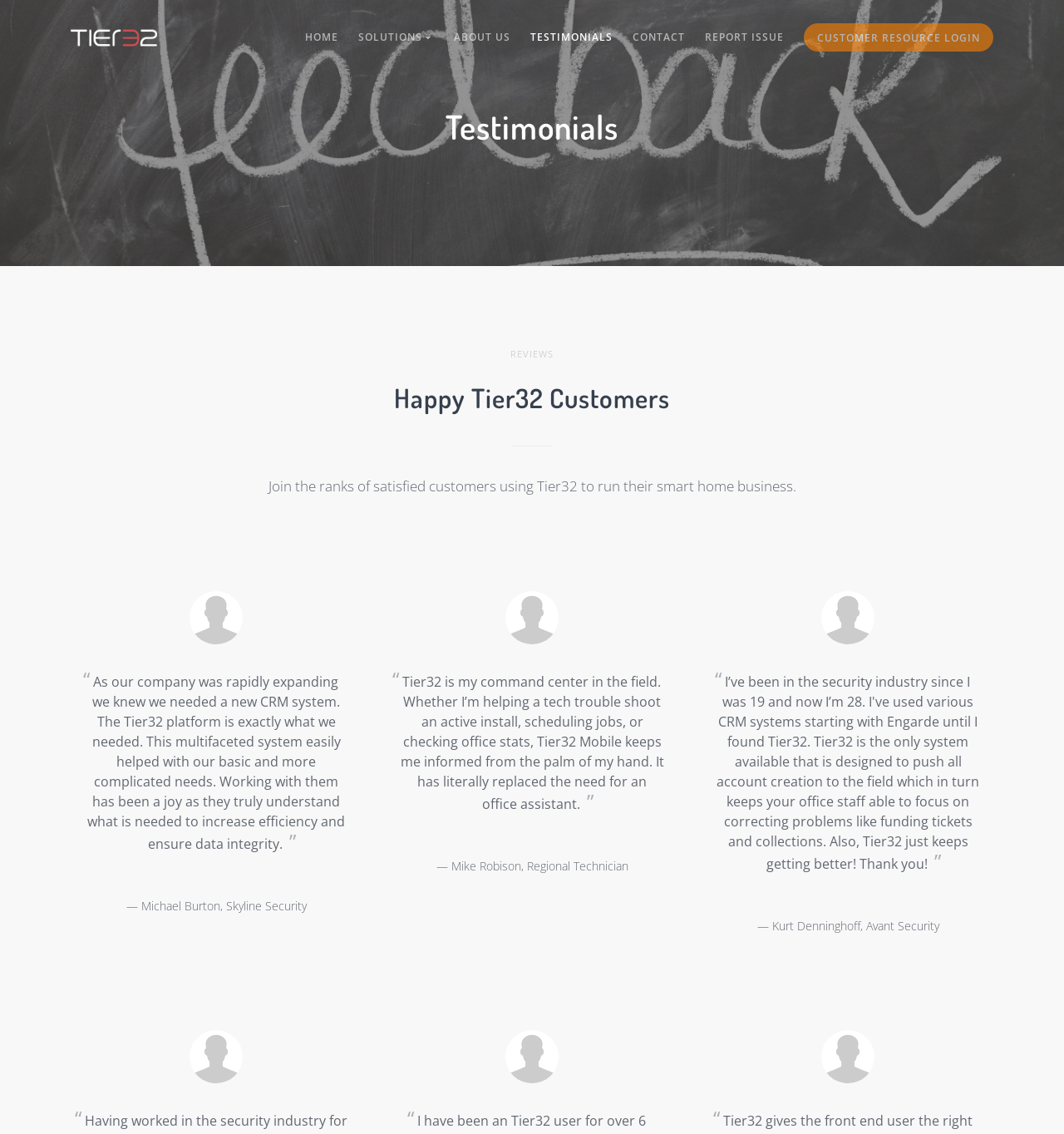Locate the bounding box coordinates of the clickable region to complete the following instruction: "Click on the Tier32 logo."

[0.066, 0.024, 0.148, 0.042]